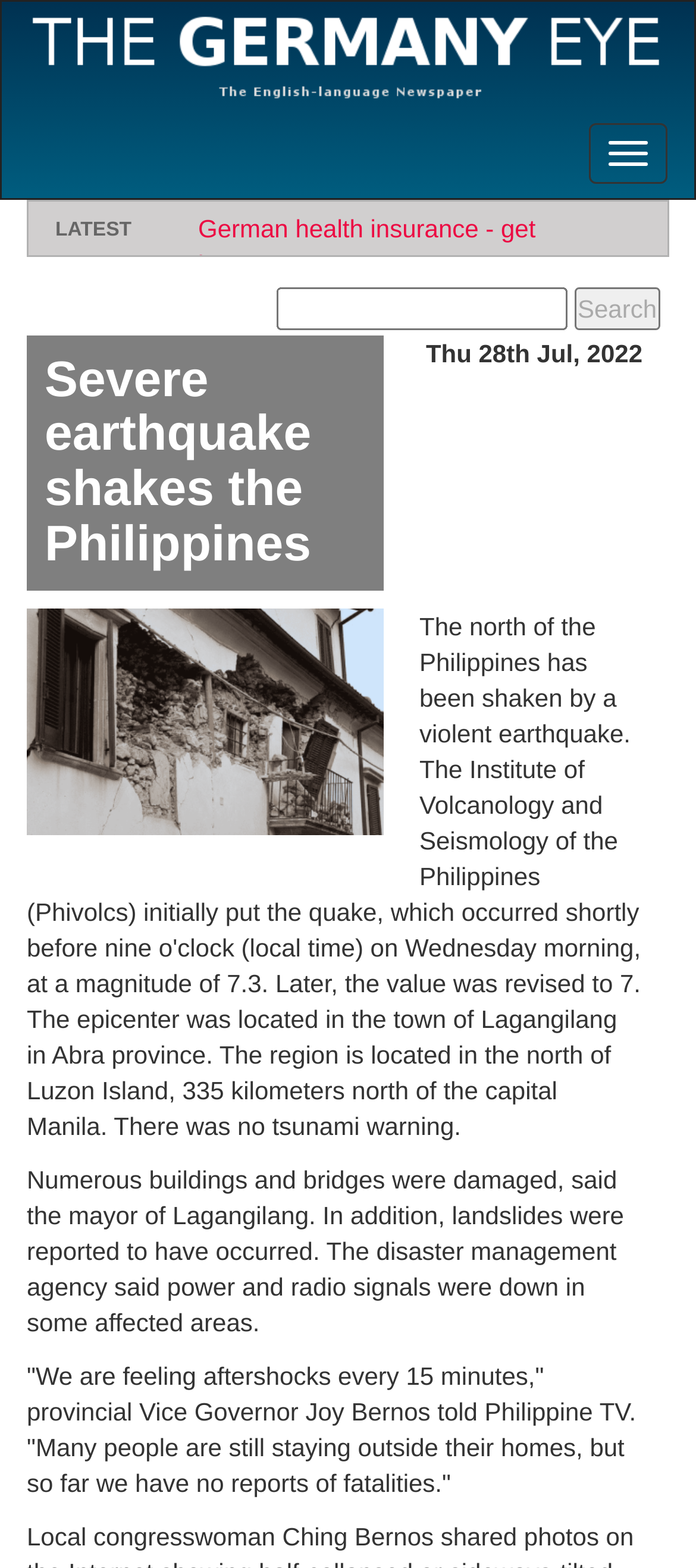Please specify the bounding box coordinates in the format (top-left x, top-left y, bottom-right x, bottom-right y), with values ranging from 0 to 1. Identify the bounding box for the UI component described as follows: name="search_string"

[0.397, 0.183, 0.815, 0.21]